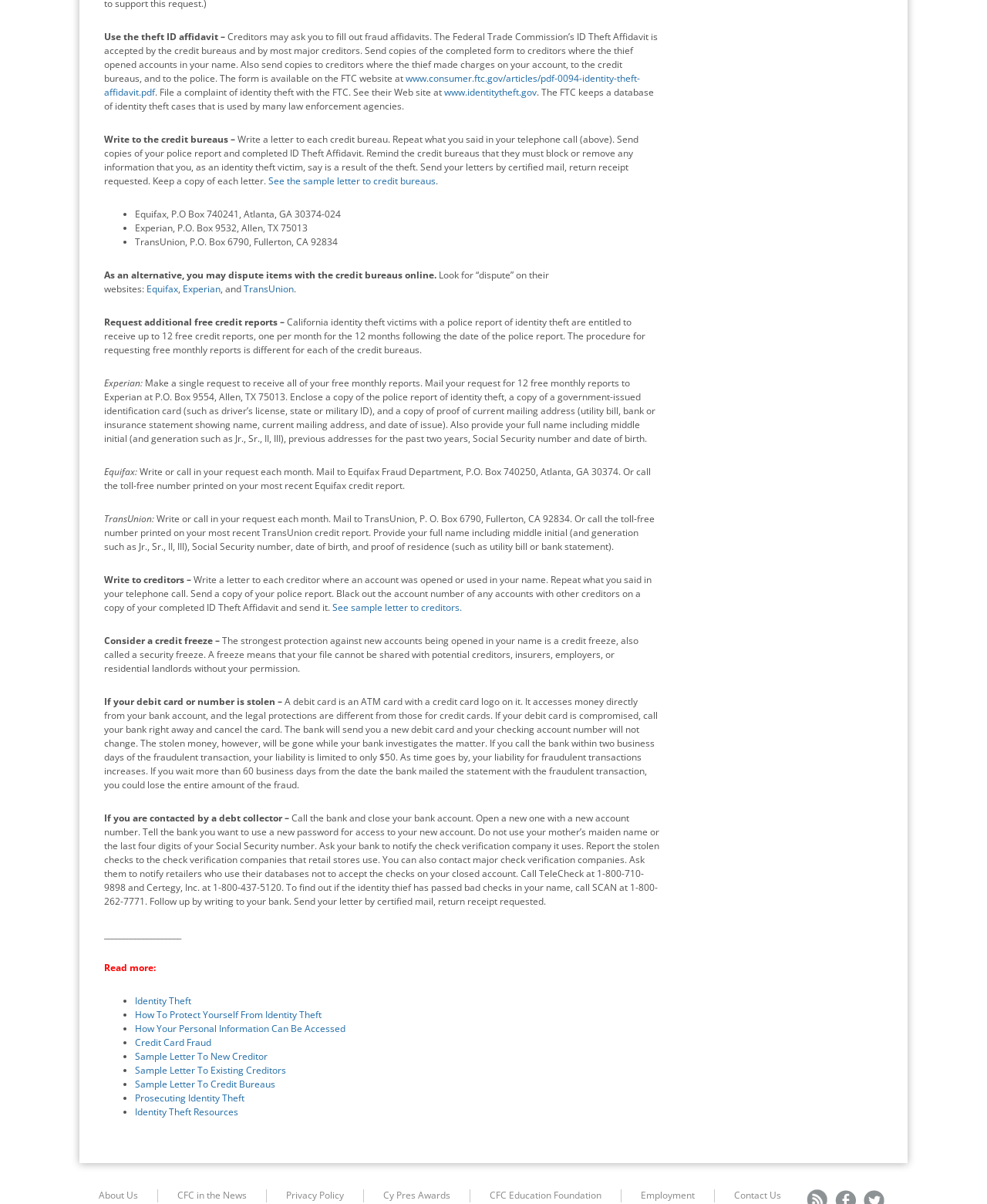What is the purpose of the ID Theft Affidavit?
Look at the image and respond with a one-word or short phrase answer.

To report identity theft